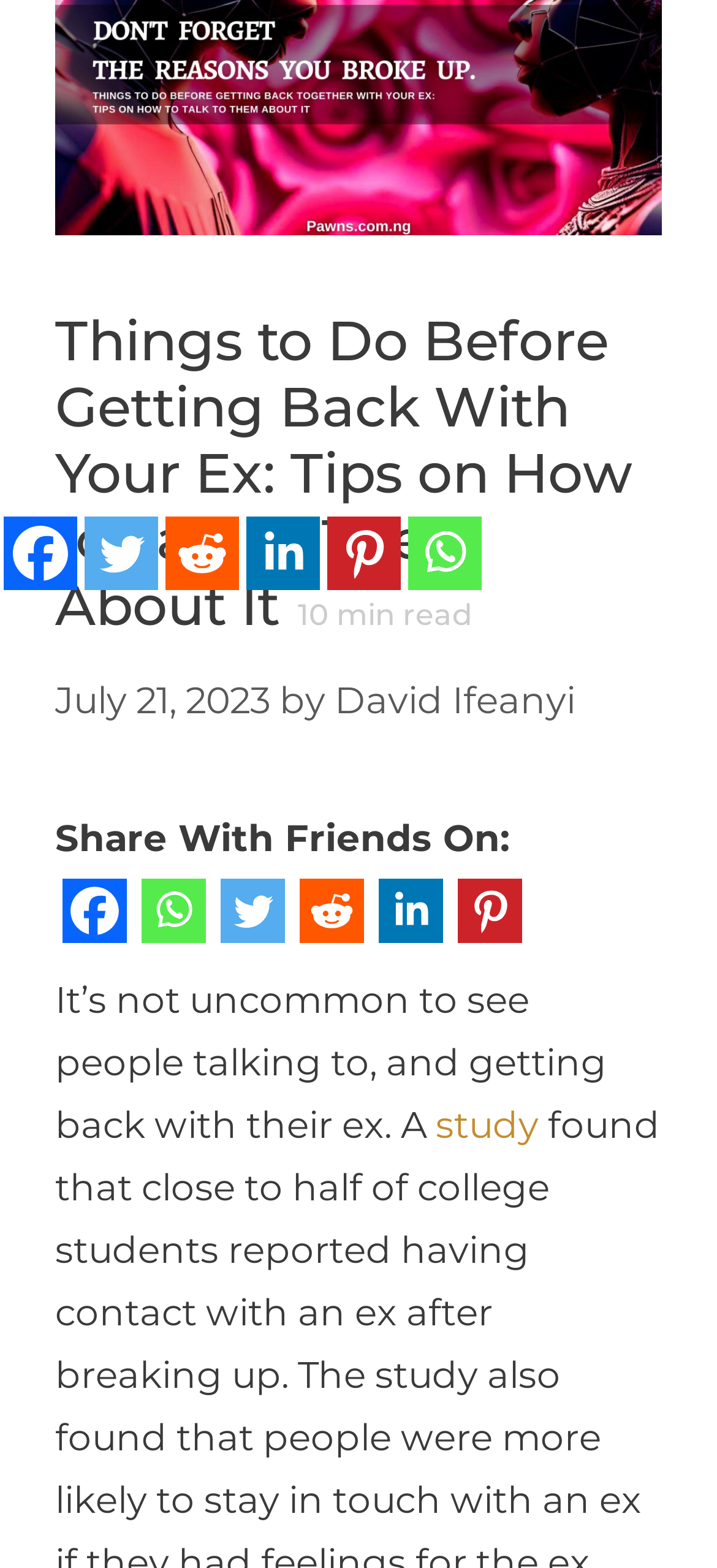Determine the bounding box coordinates of the UI element described by: "title="Reddit"".

[0.226, 0.356, 0.338, 0.385]